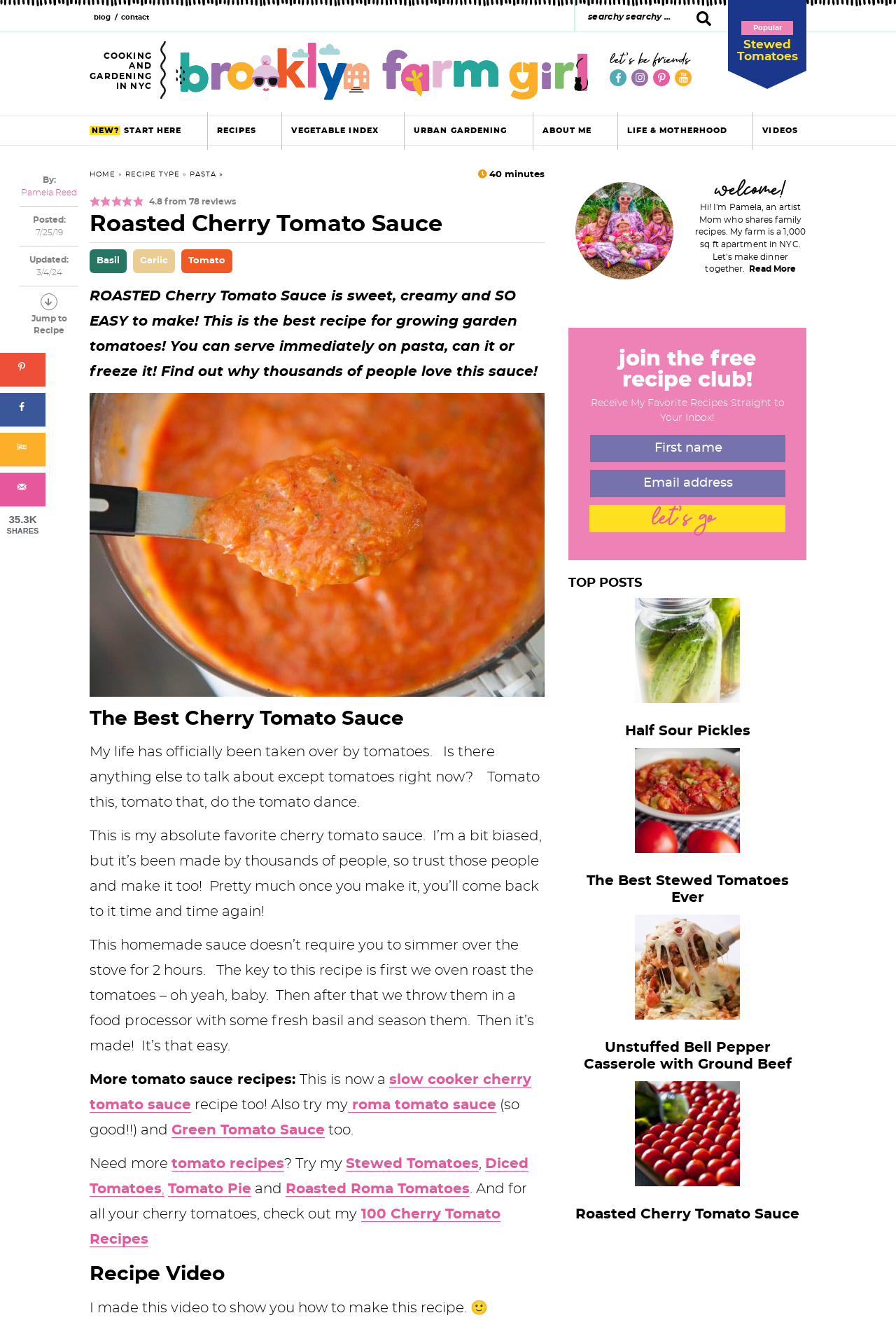Locate the bounding box for the described UI element: "roma tomato sauce". Ensure the coordinates are four float numbers between 0 and 1, formatted as [left, top, right, bottom].

[0.388, 0.832, 0.554, 0.843]